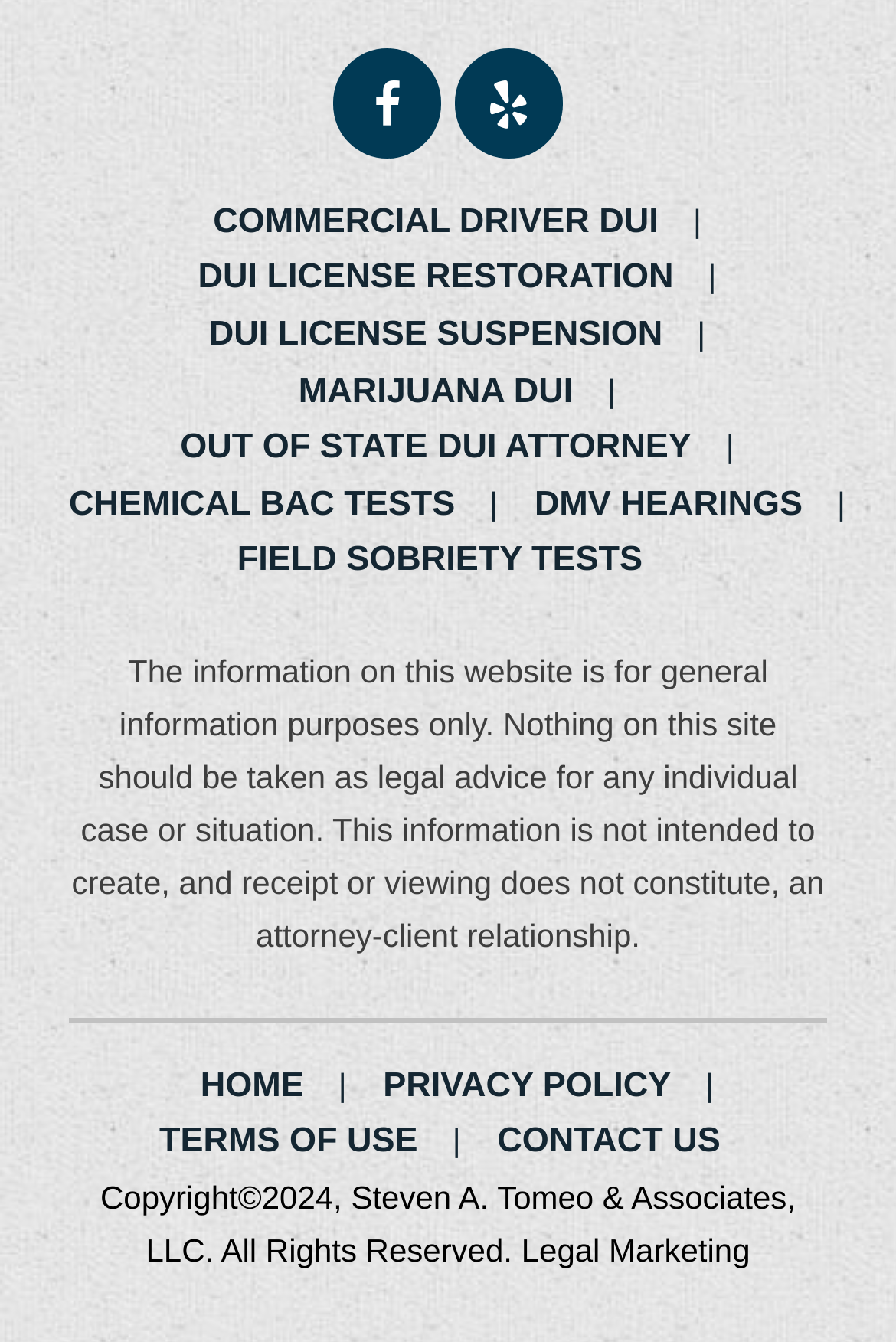Determine the bounding box of the UI component based on this description: "DUI License Restoration". The bounding box coordinates should be four float values between 0 and 1, i.e., [left, top, right, bottom].

[0.195, 0.192, 0.777, 0.221]